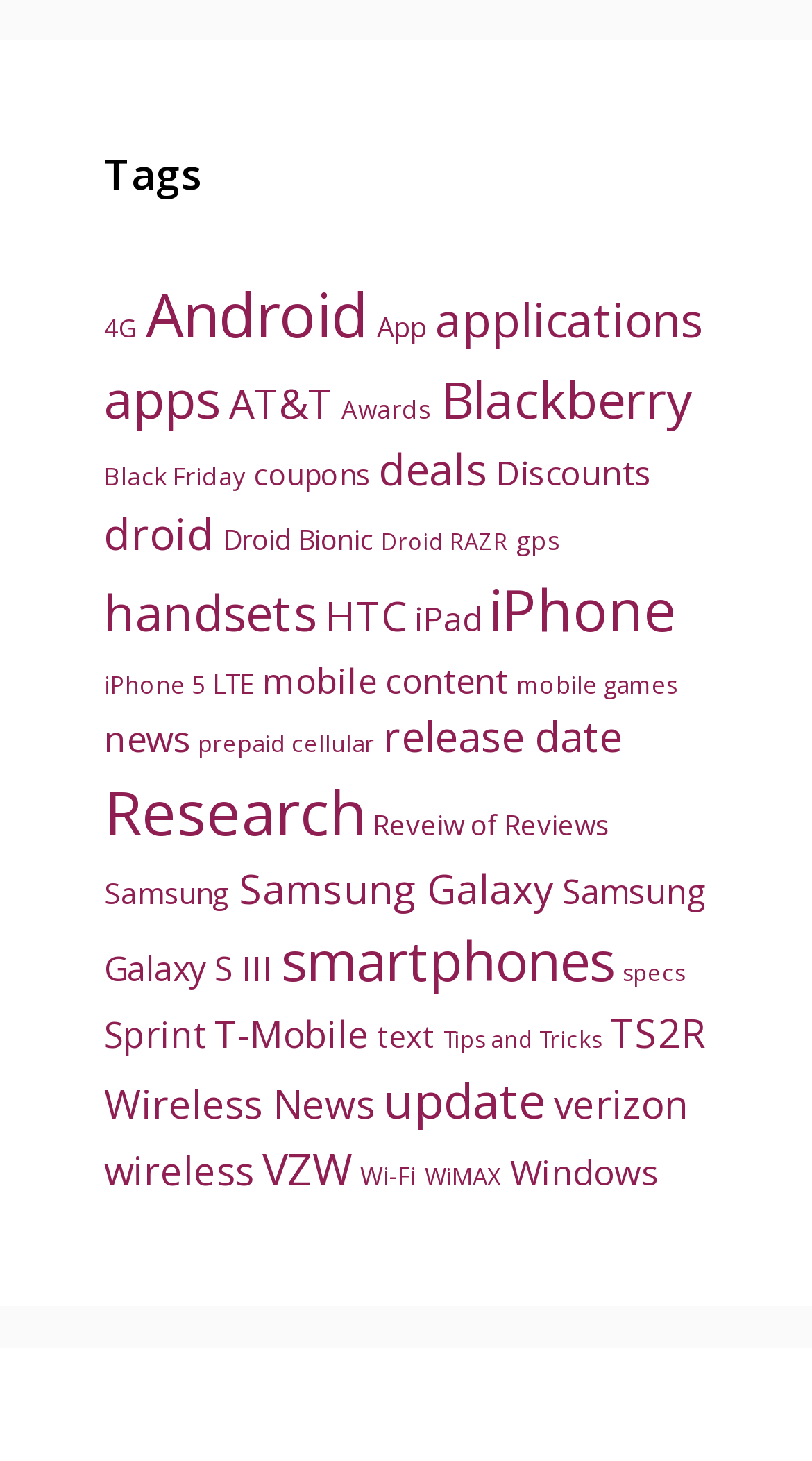Please identify the bounding box coordinates of the element's region that should be clicked to execute the following instruction: "Click on the '4G' tag". The bounding box coordinates must be four float numbers between 0 and 1, i.e., [left, top, right, bottom].

[0.128, 0.213, 0.169, 0.237]